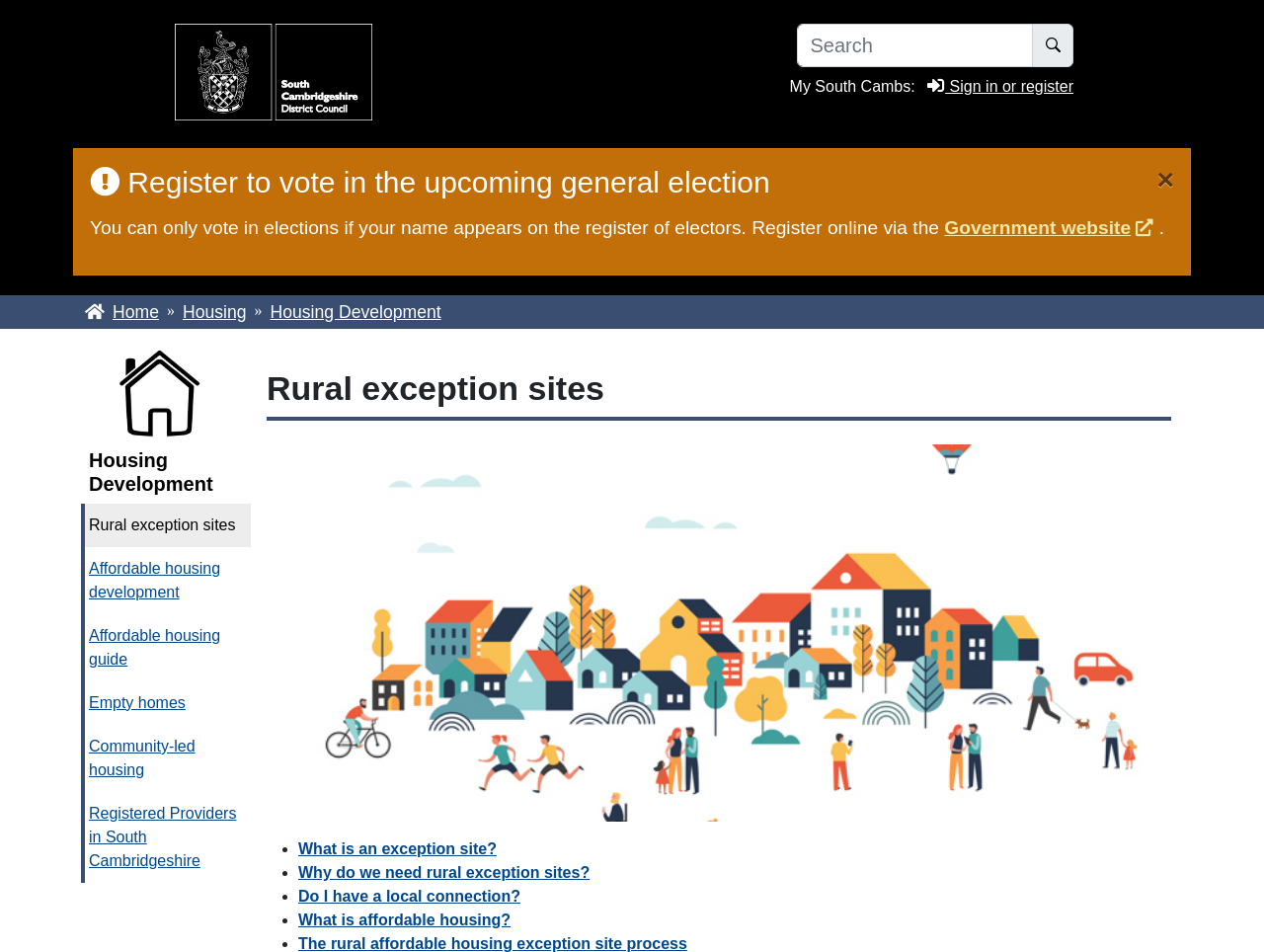Pinpoint the bounding box coordinates of the element you need to click to execute the following instruction: "Search for something". The bounding box should be represented by four float numbers between 0 and 1, in the format [left, top, right, bottom].

[0.621, 0.025, 0.859, 0.071]